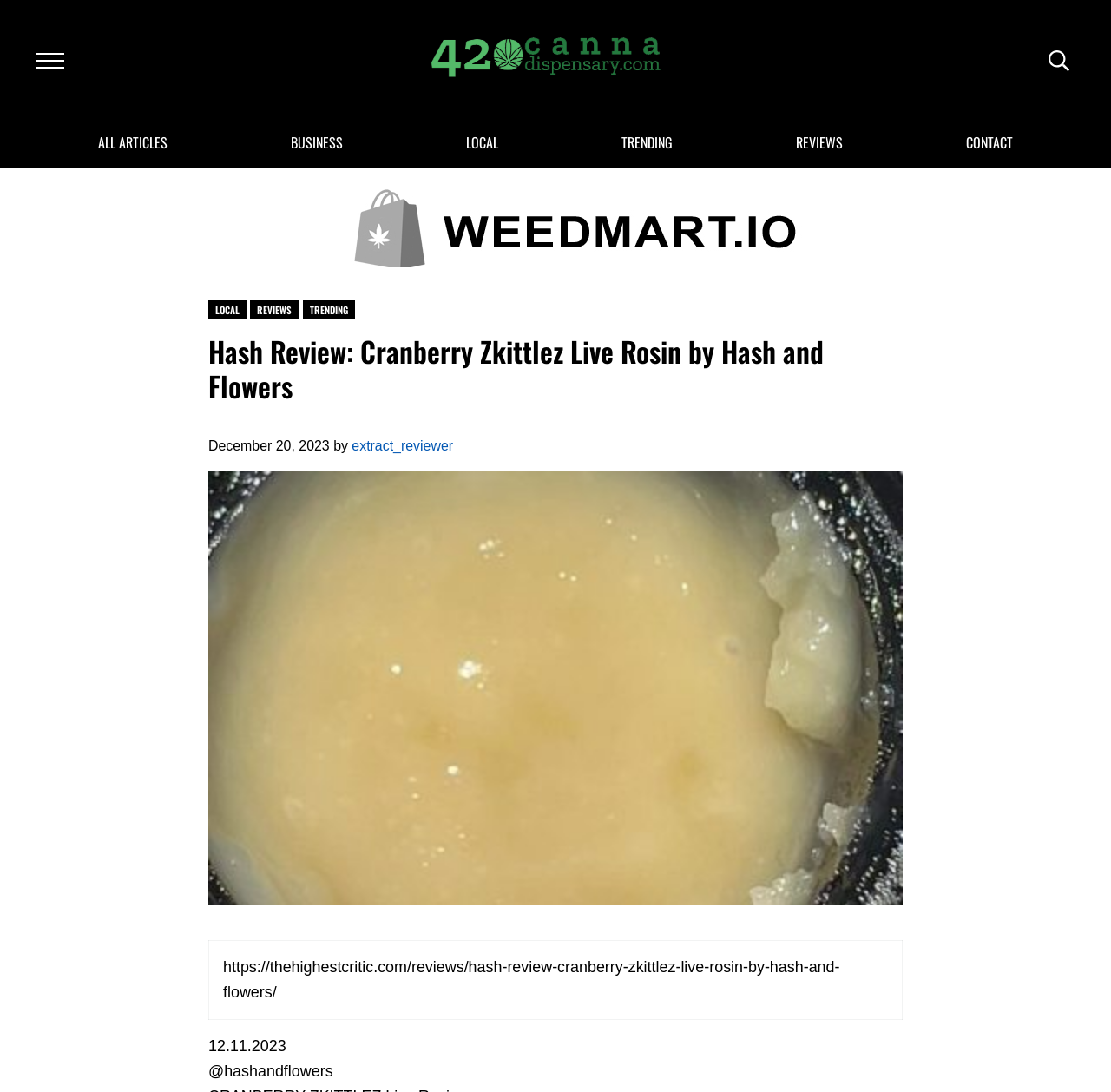Please identify the bounding box coordinates of the element that needs to be clicked to perform the following instruction: "Explore the 'Resources' page".

None